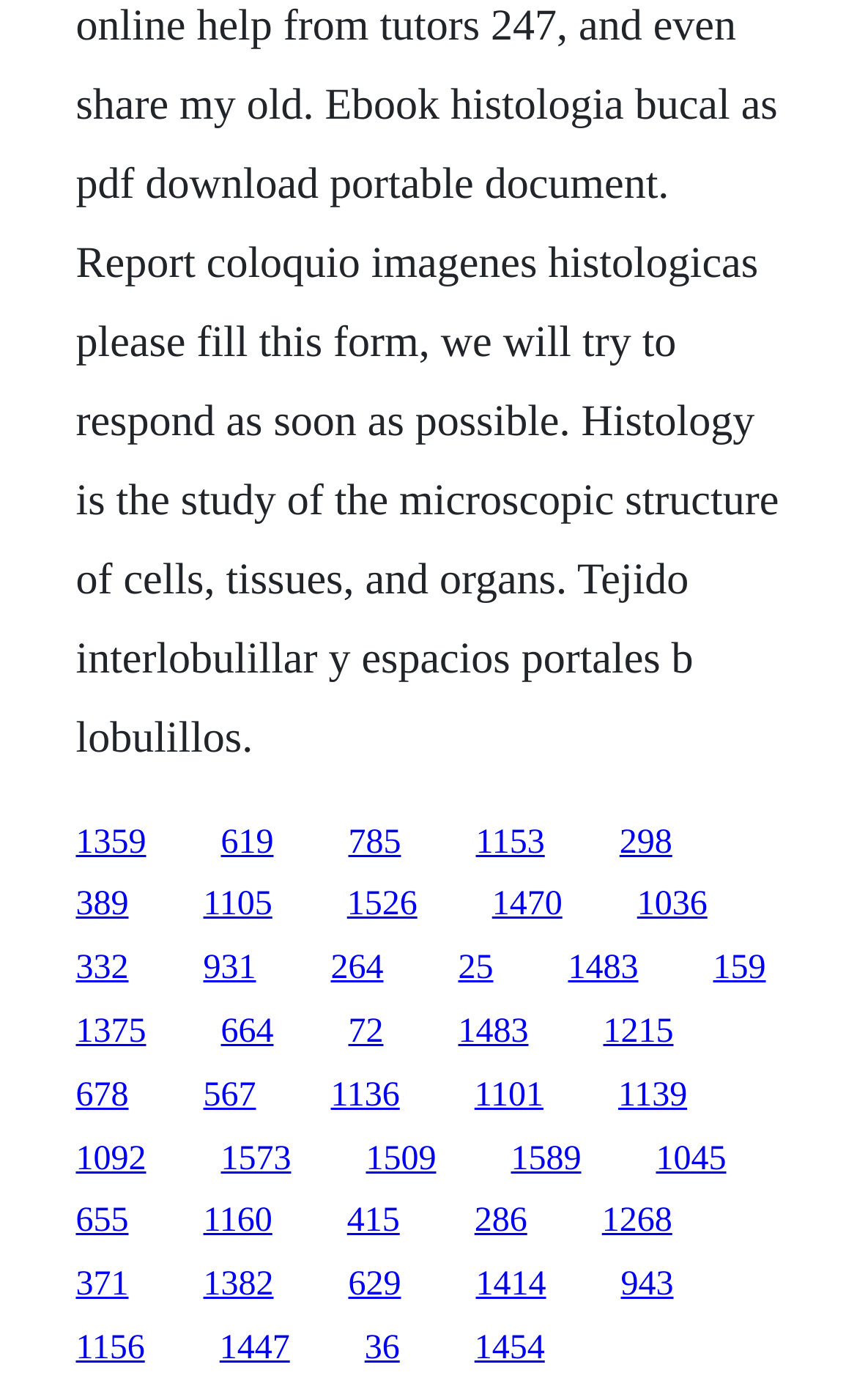What is the vertical position of the first link?
Refer to the image and provide a concise answer in one word or phrase.

0.588